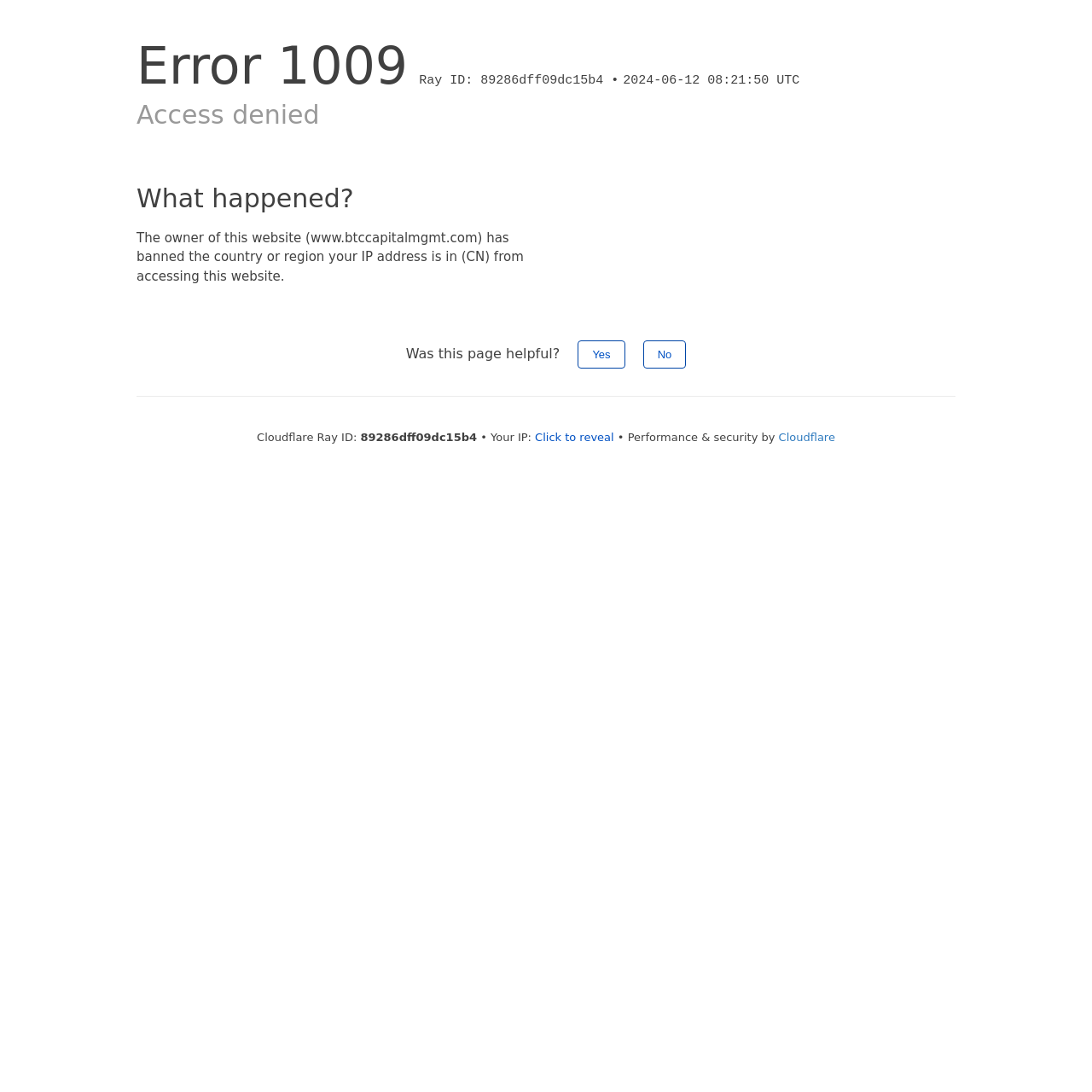Reply to the question with a brief word or phrase: What is the purpose of the 'Click to reveal' button?

To show IP address